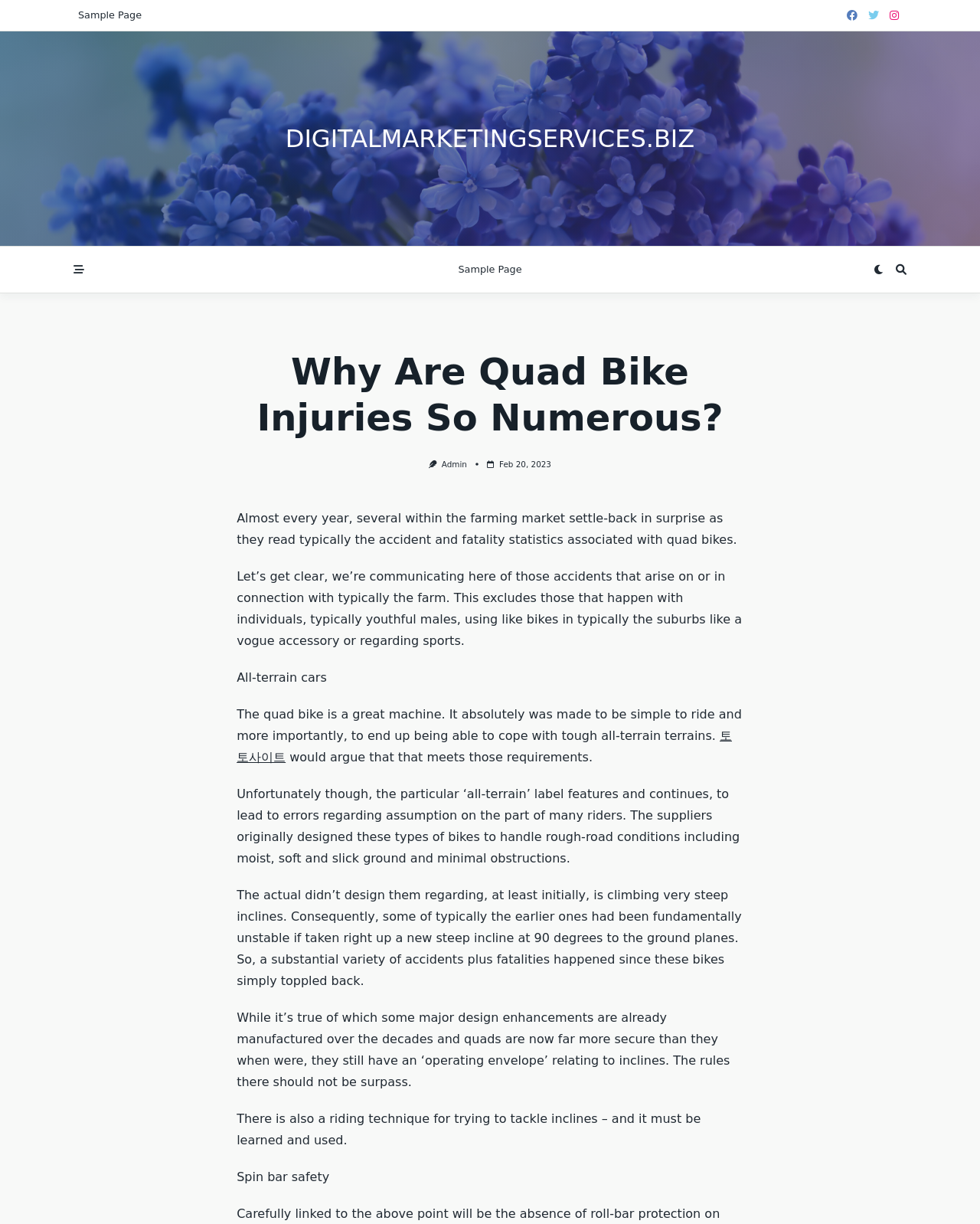Answer this question in one word or a short phrase: What is mentioned as a safety feature?

Spin bar safety